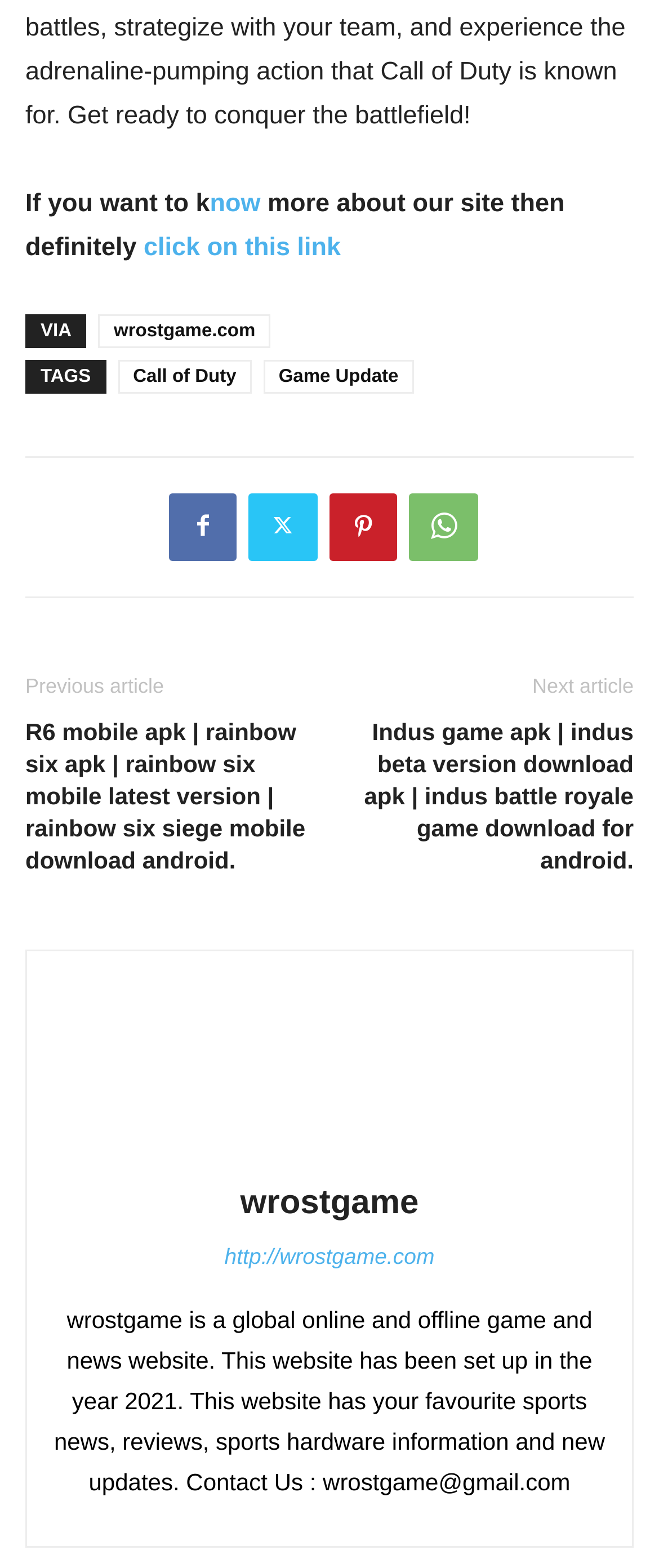What is the name of the website?
Please ensure your answer to the question is detailed and covers all necessary aspects.

The name of the website can be found in the footer section, where it is mentioned as 'wrostgame is a global online and offline game and news website.'